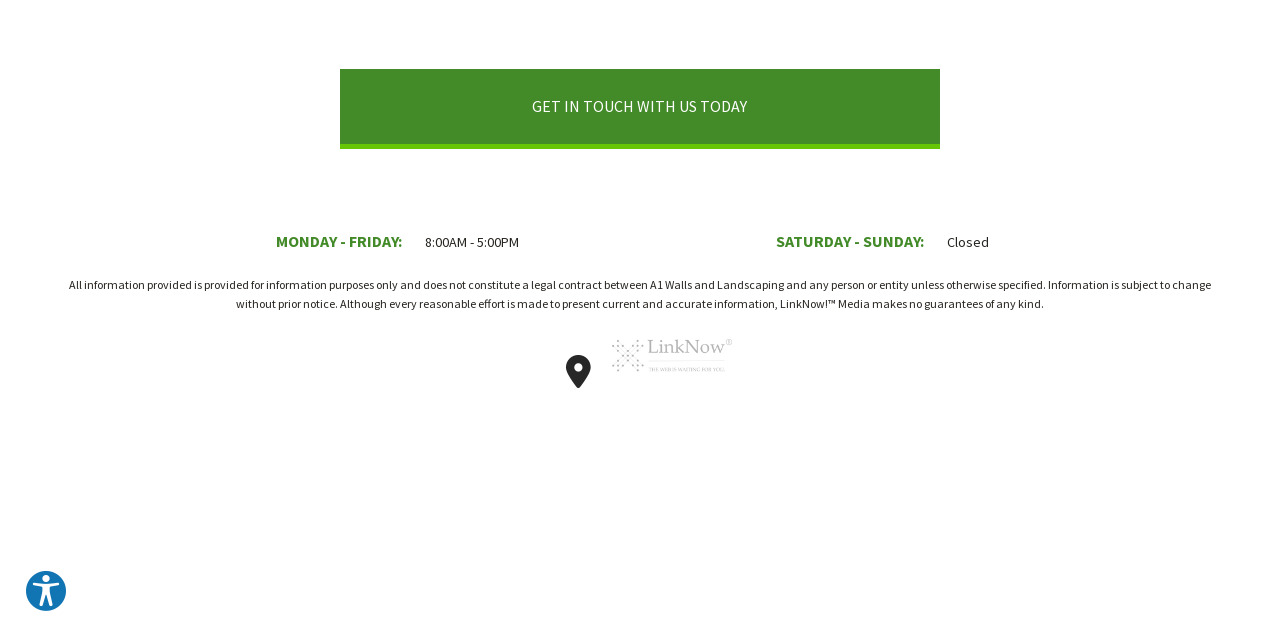Ascertain the bounding box coordinates for the UI element detailed here: "title="Website Hosted By LinkNow!&trade Media"". The coordinates should be provided as [left, top, right, bottom] with each value being a float between 0 and 1.

[0.478, 0.576, 0.571, 0.607]